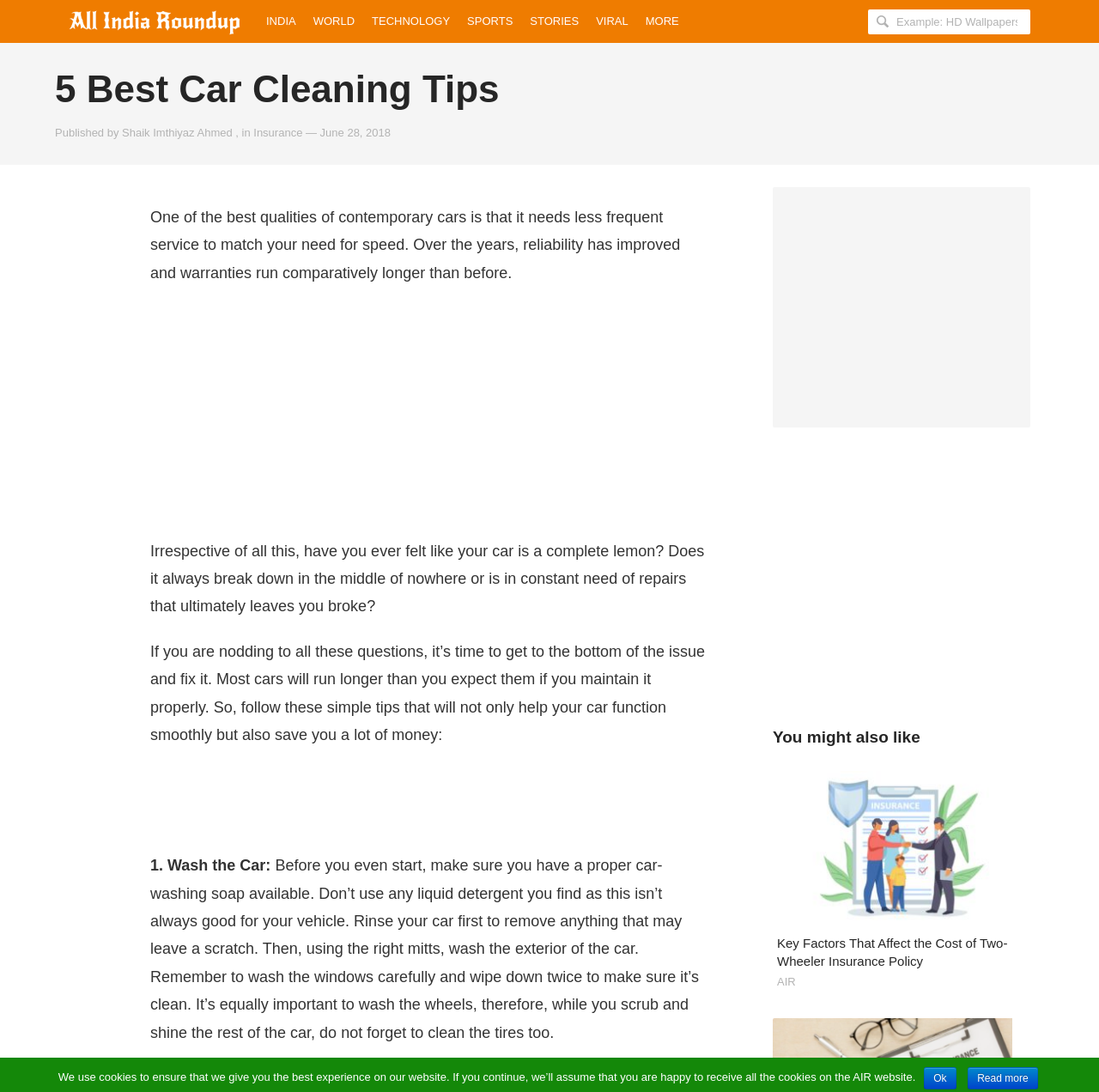Locate the bounding box of the user interface element based on this description: "Read more".

[0.881, 0.977, 0.944, 0.998]